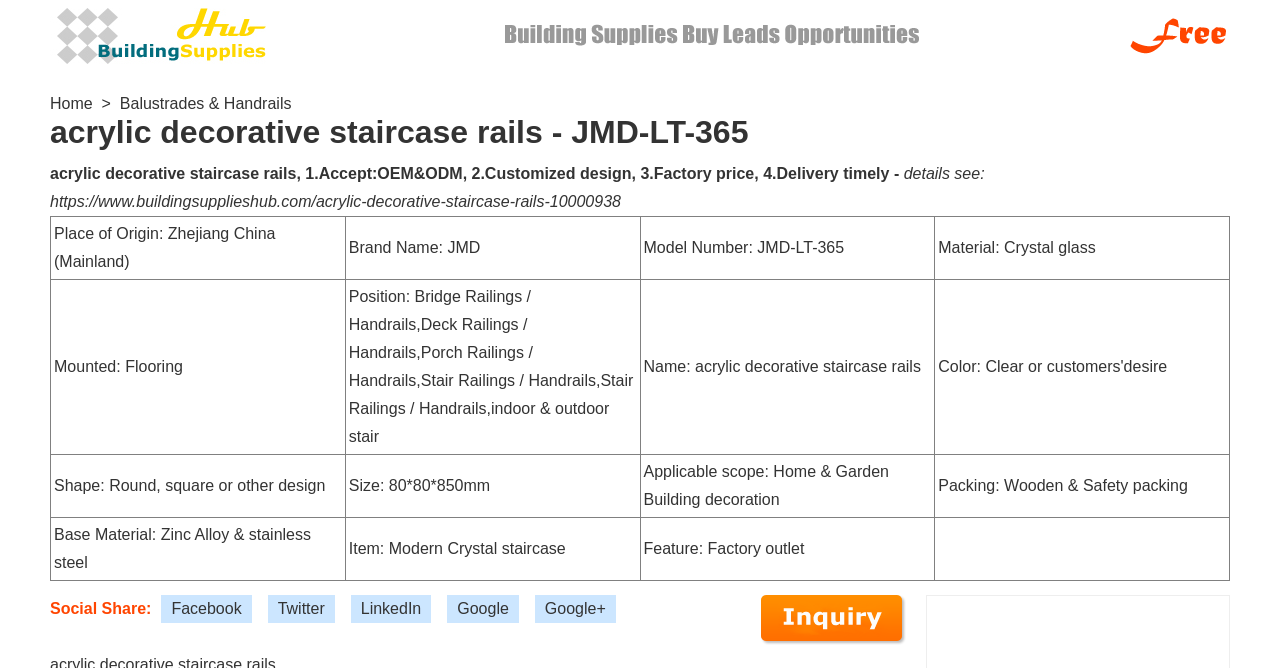Can you extract the headline from the webpage for me?

acrylic decorative staircase rails - JMD-LT-365